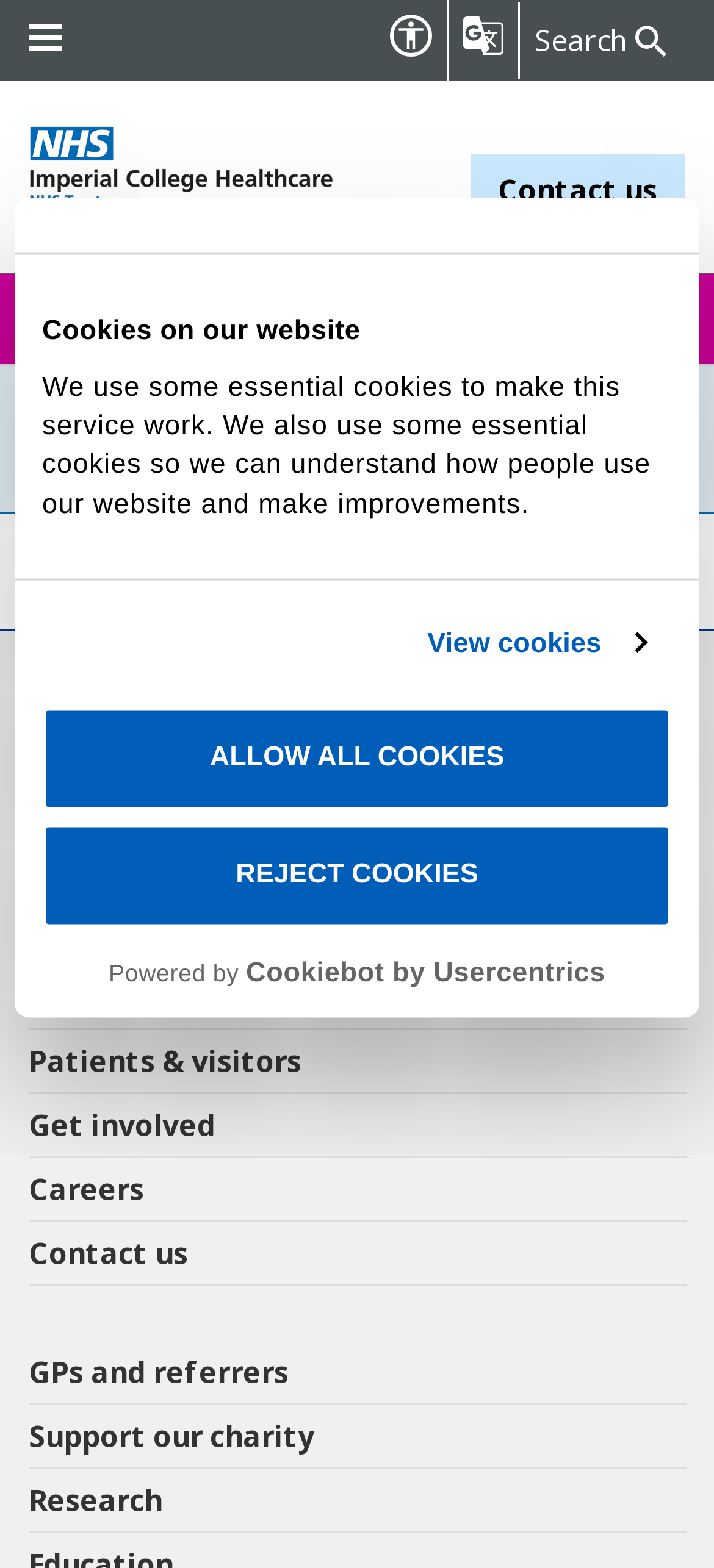What is the name of the healthcare organization?
Please respond to the question with a detailed and well-explained answer.

I found the answer by looking at the logo link at the top left corner of the webpage, which says 'Imperial College Healthcare Logo'.